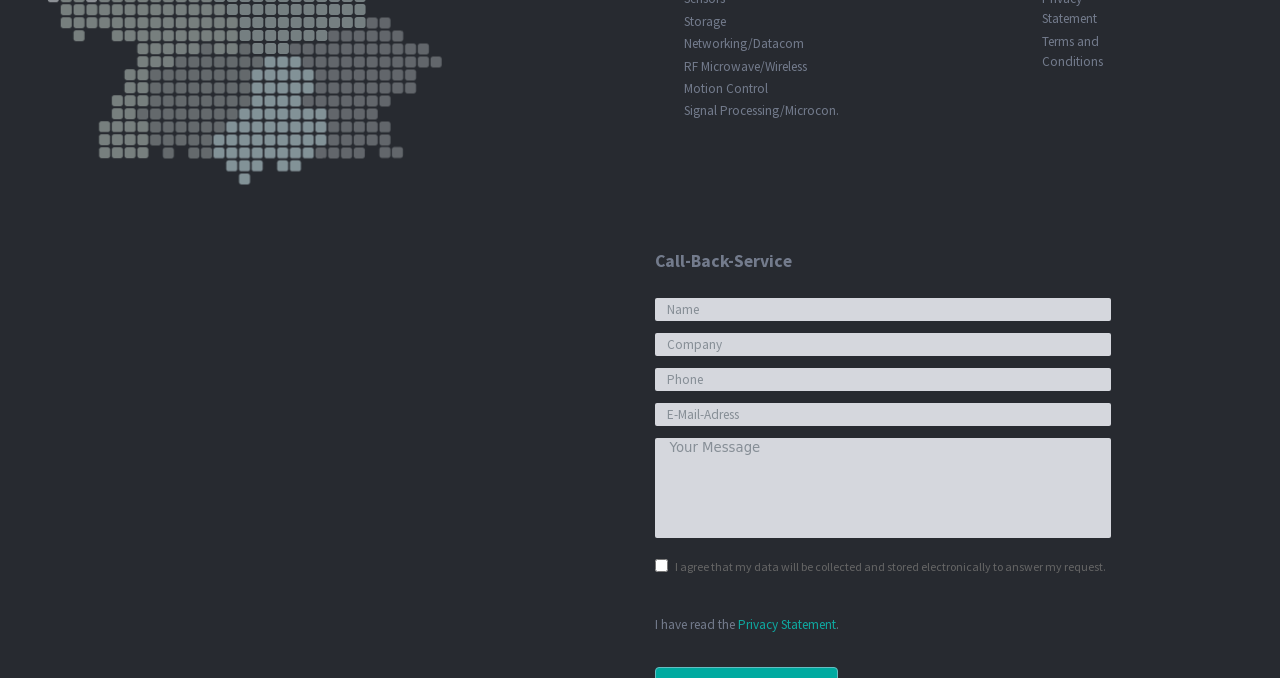Please find the bounding box coordinates for the clickable element needed to perform this instruction: "Click on Terms and Conditions".

[0.814, 0.047, 0.884, 0.105]